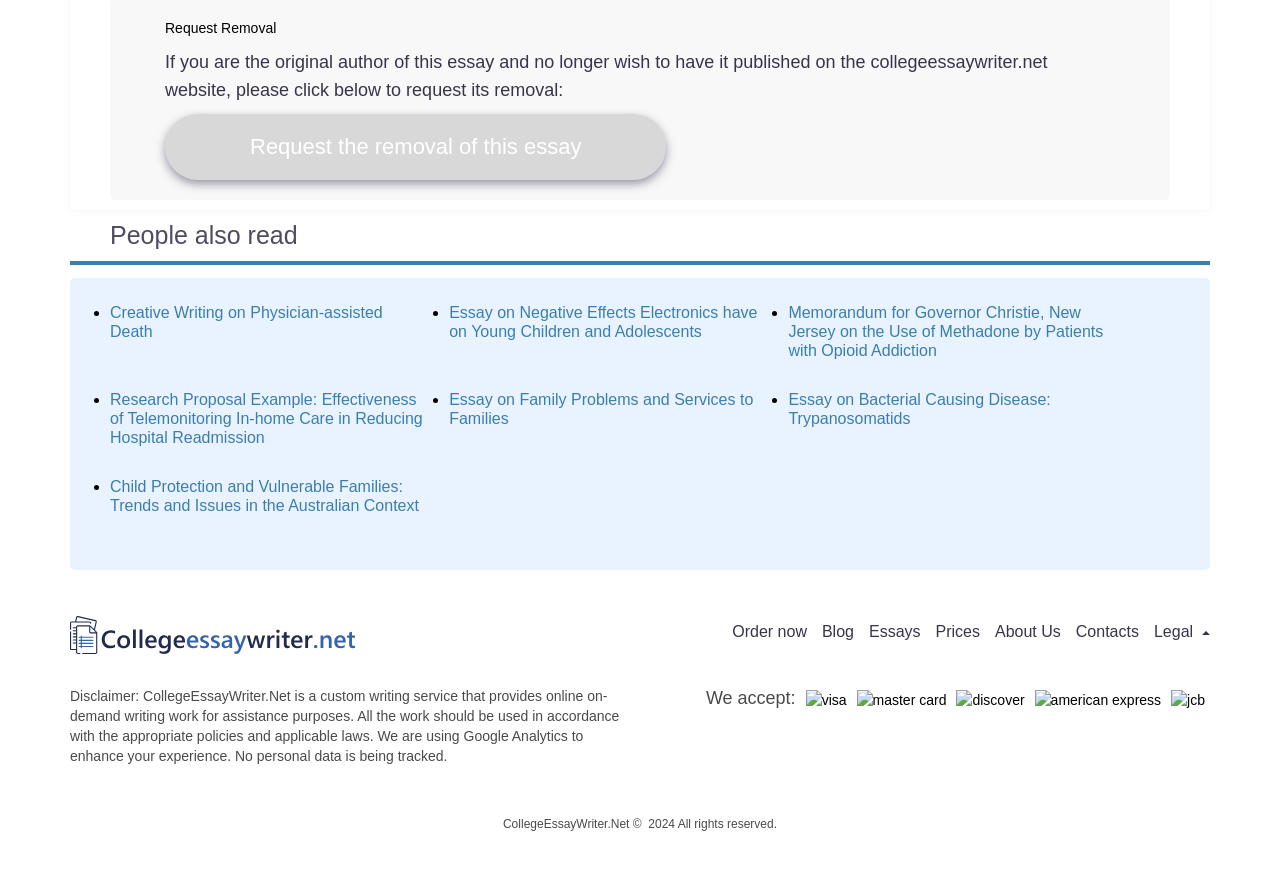What is the name of the website?
Based on the image, respond with a single word or phrase.

CollegeEssayWriter.Net